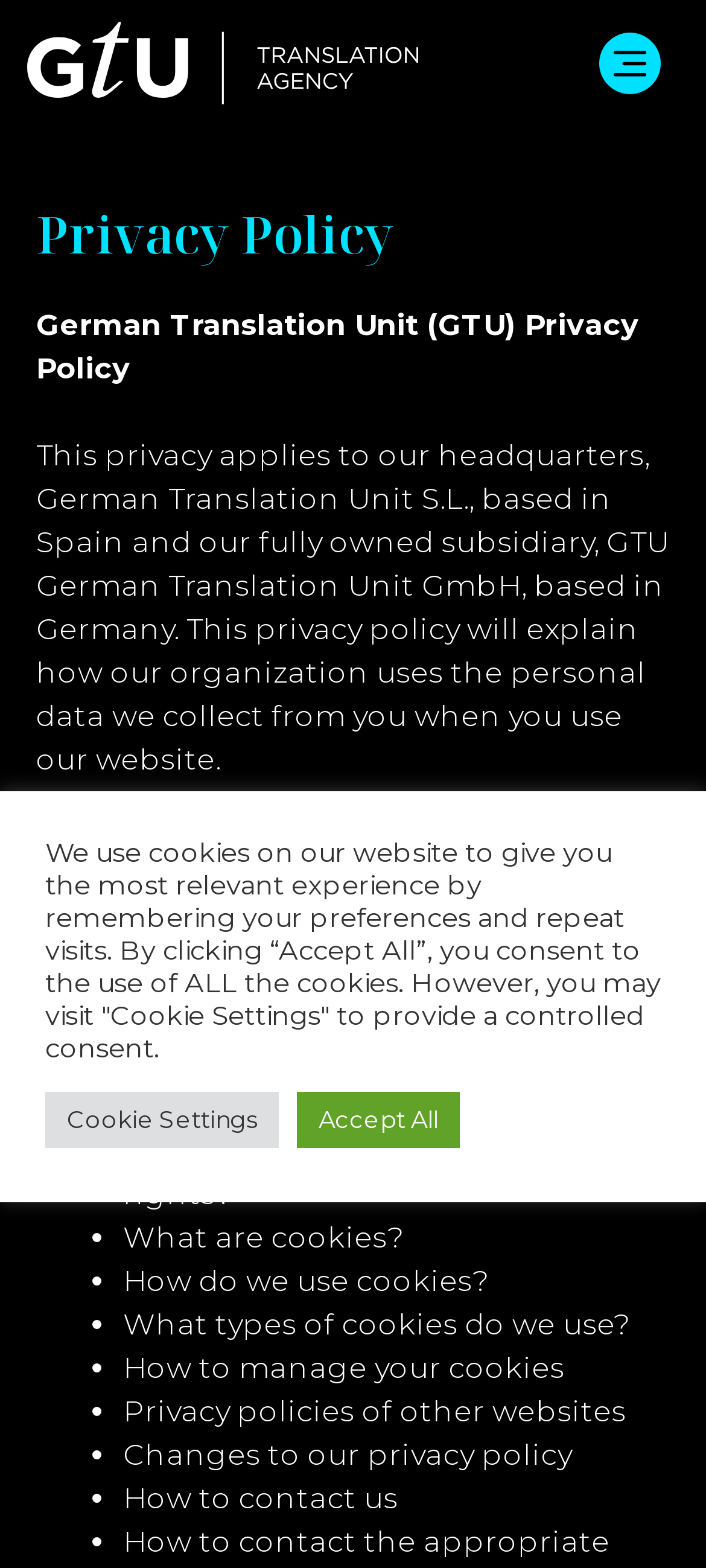What topics are covered in the privacy policy?
Answer the question with a detailed and thorough explanation.

The topics covered in the privacy policy are listed in the form of bullet points, including 'What data do we collect?', 'How do we collect your data?', 'How will we use your data?', and so on.